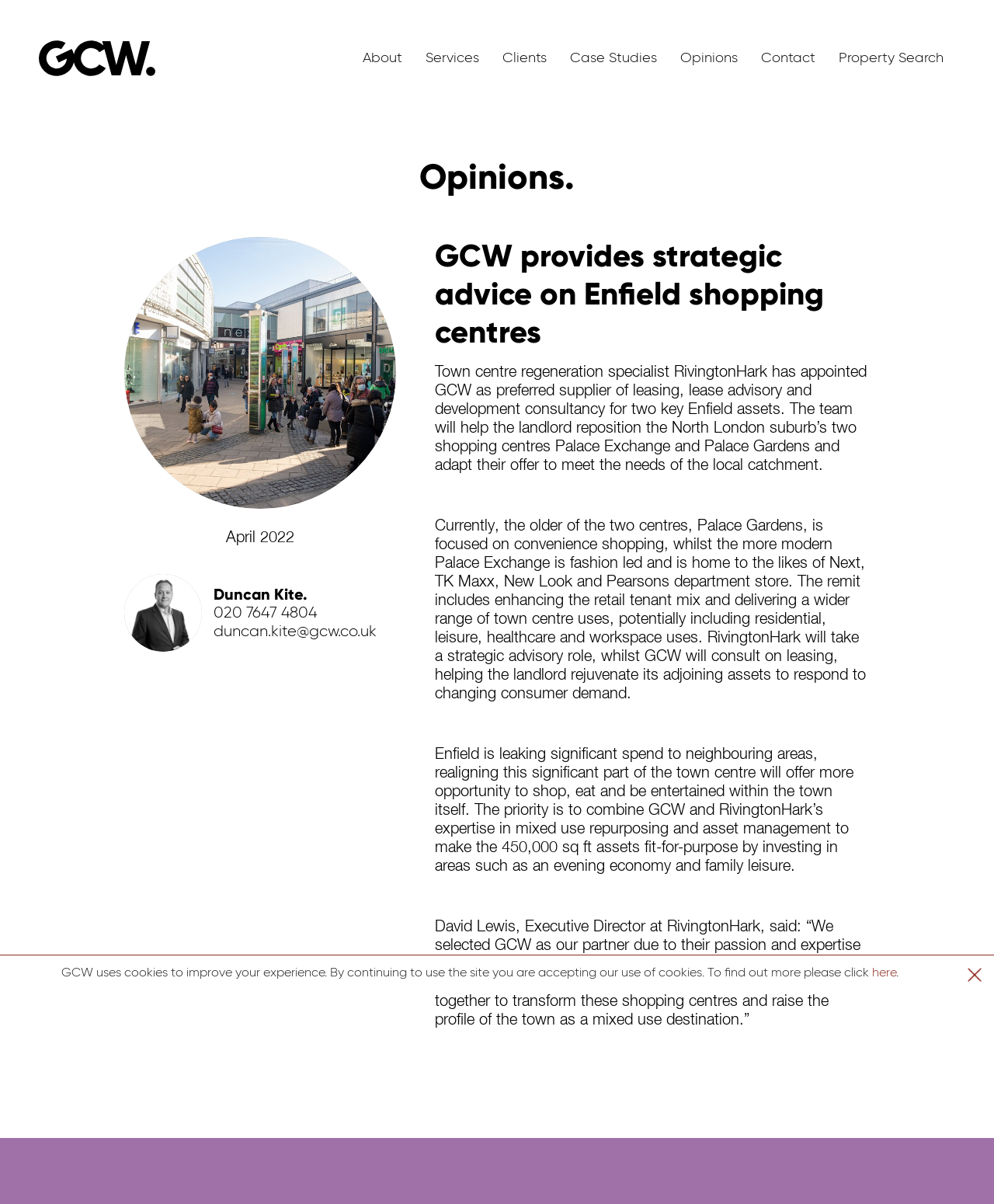Please identify the bounding box coordinates of where to click in order to follow the instruction: "Click on About".

[0.353, 0.032, 0.416, 0.065]